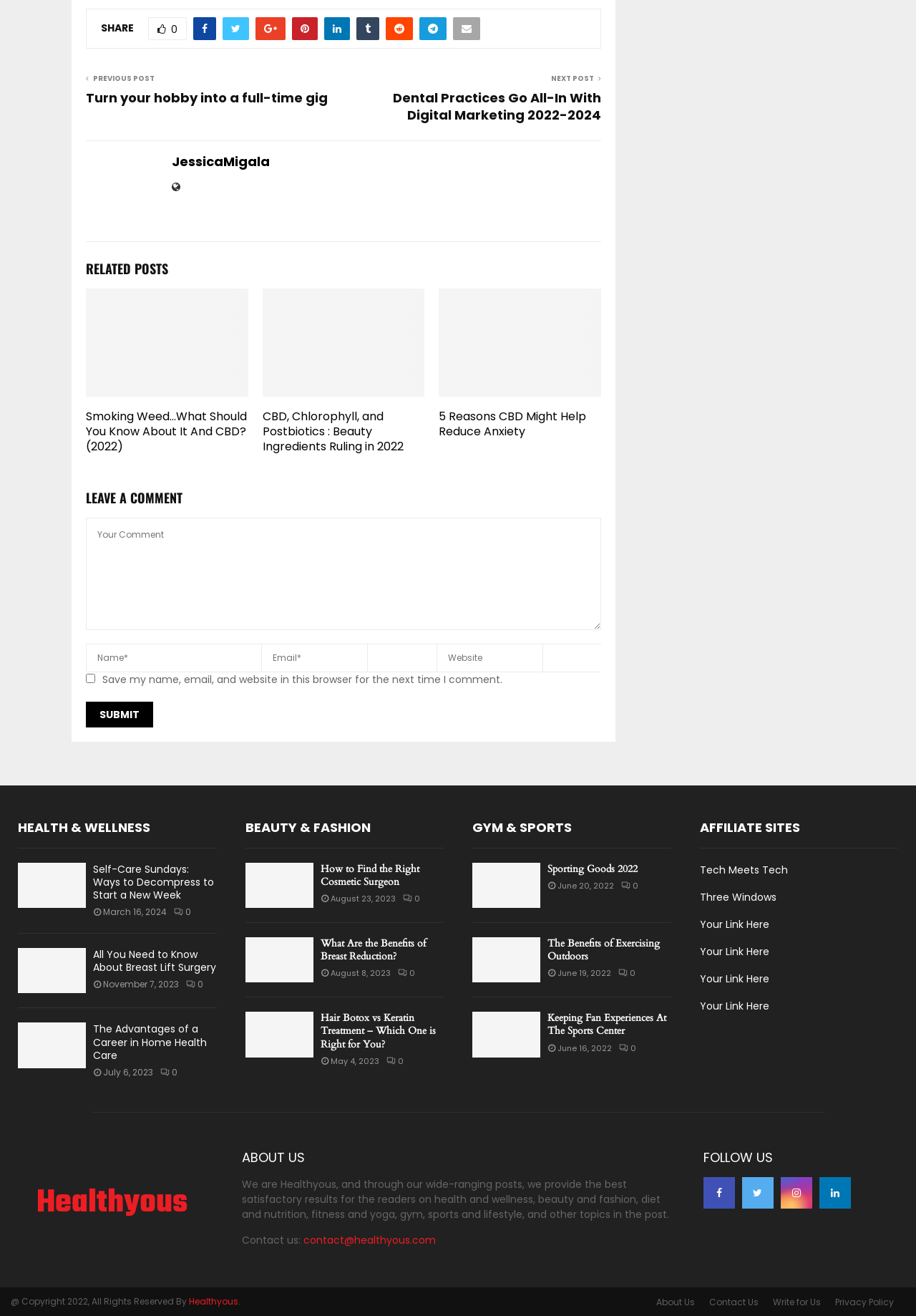Specify the bounding box coordinates of the element's region that should be clicked to achieve the following instruction: "Submit the comment". The bounding box coordinates consist of four float numbers between 0 and 1, in the format [left, top, right, bottom].

[0.094, 0.533, 0.167, 0.553]